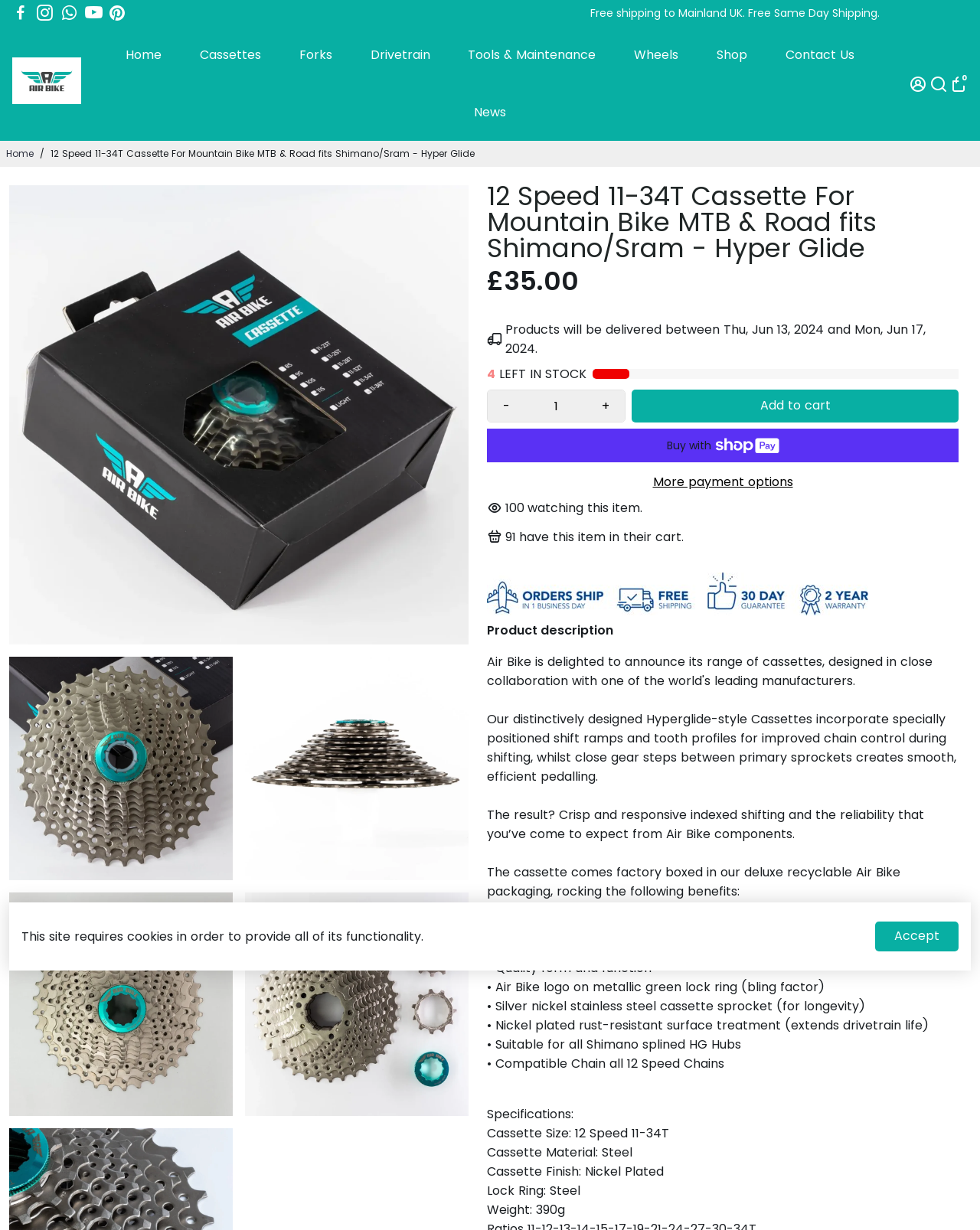Identify the bounding box coordinates for the element you need to click to achieve the following task: "Add to cart". The coordinates must be four float values ranging from 0 to 1, formatted as [left, top, right, bottom].

[0.645, 0.317, 0.978, 0.343]